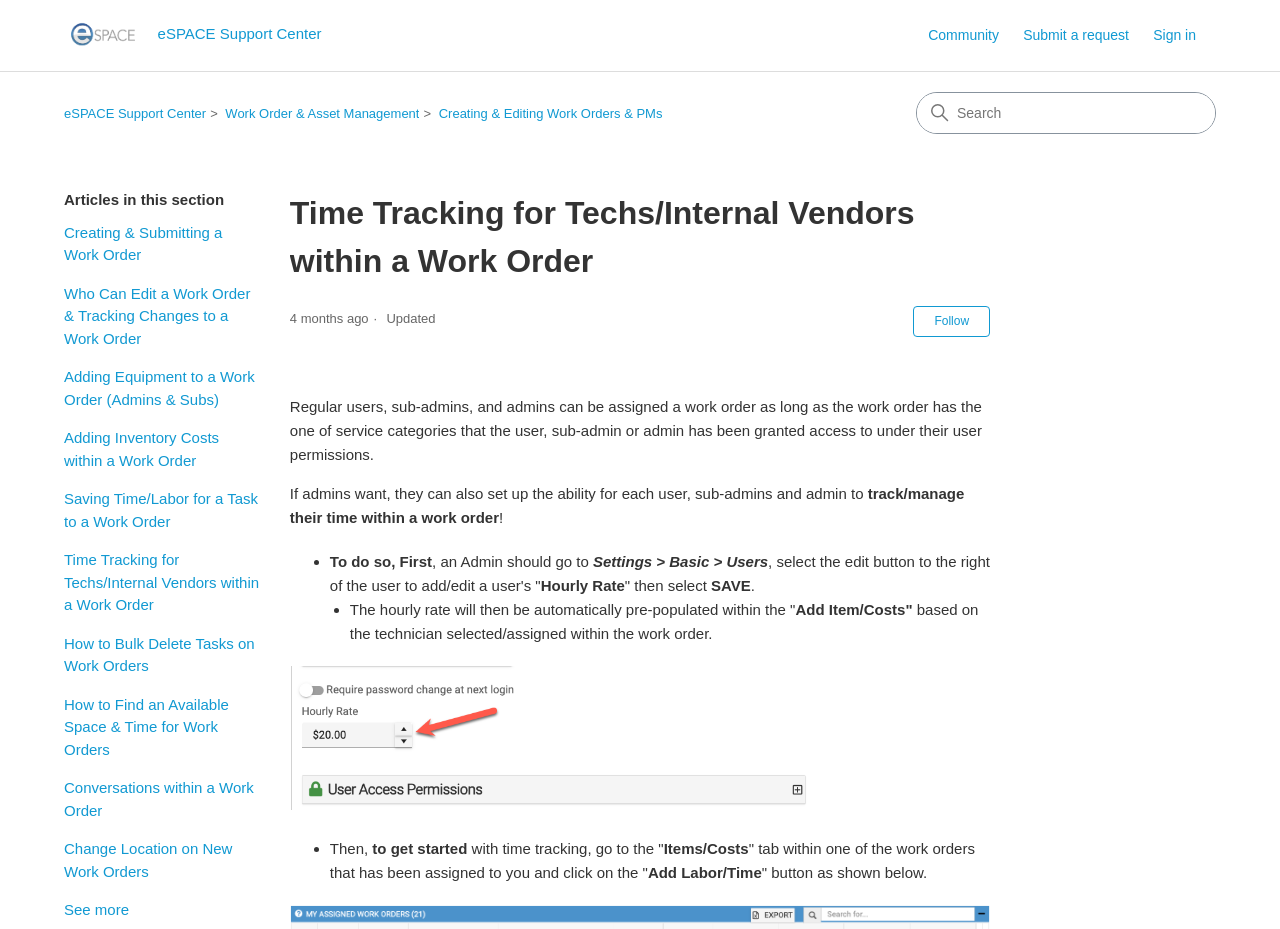Please find and report the bounding box coordinates of the element to click in order to perform the following action: "Click on See more". The coordinates should be expressed as four float numbers between 0 and 1, in the format [left, top, right, bottom].

[0.05, 0.97, 0.101, 0.988]